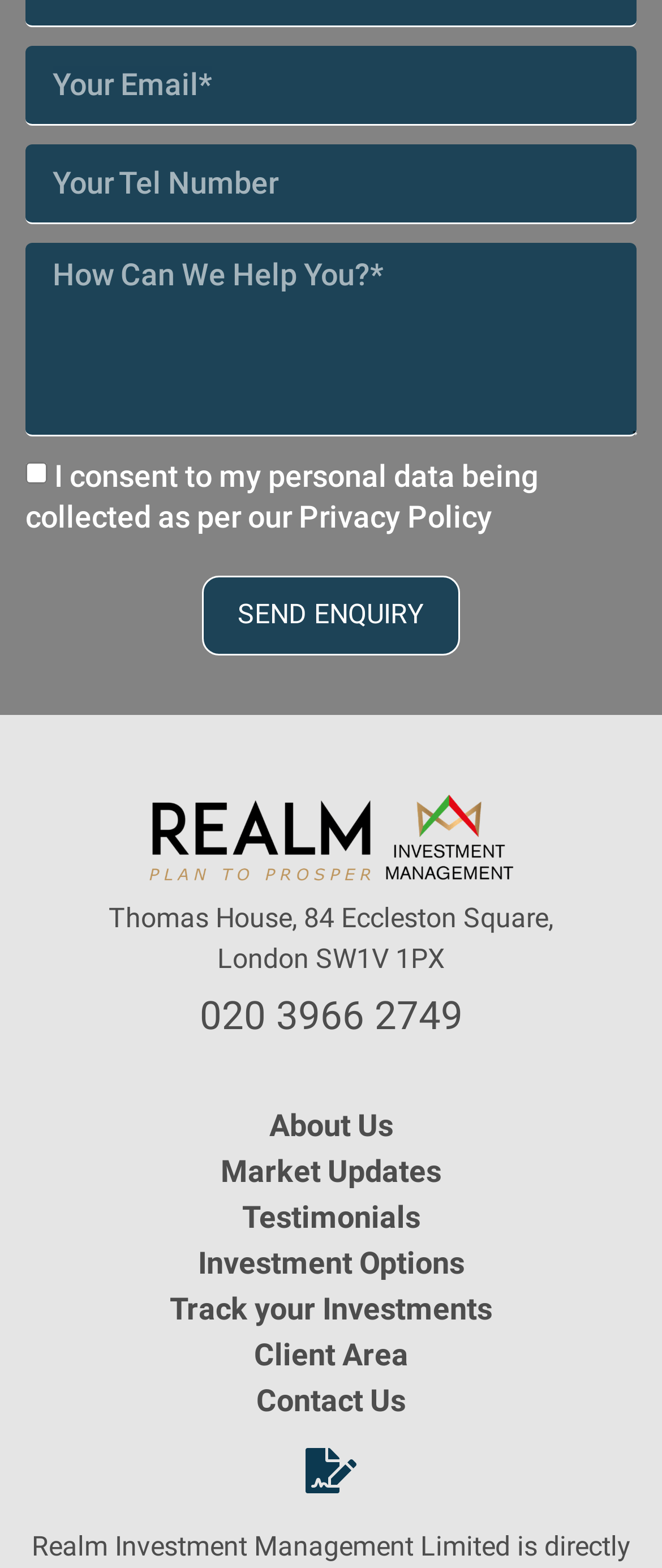Please specify the bounding box coordinates in the format (top-left x, top-left y, bottom-right x, bottom-right y), with all values as floating point numbers between 0 and 1. Identify the bounding box of the UI element described by: contact the Dean of Students

None